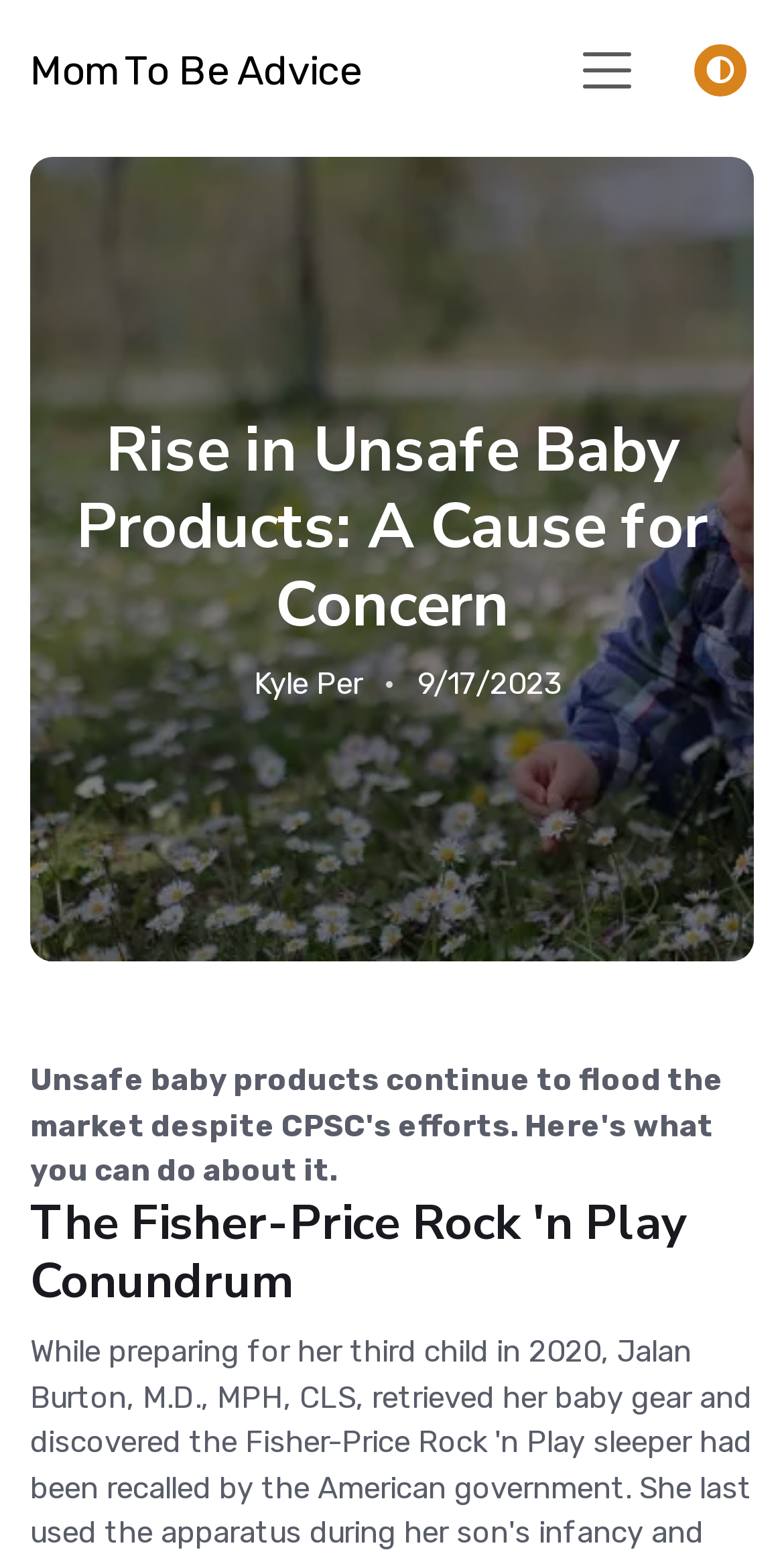Who is the author of the article?
Examine the image and give a concise answer in one word or a short phrase.

Kyle Per